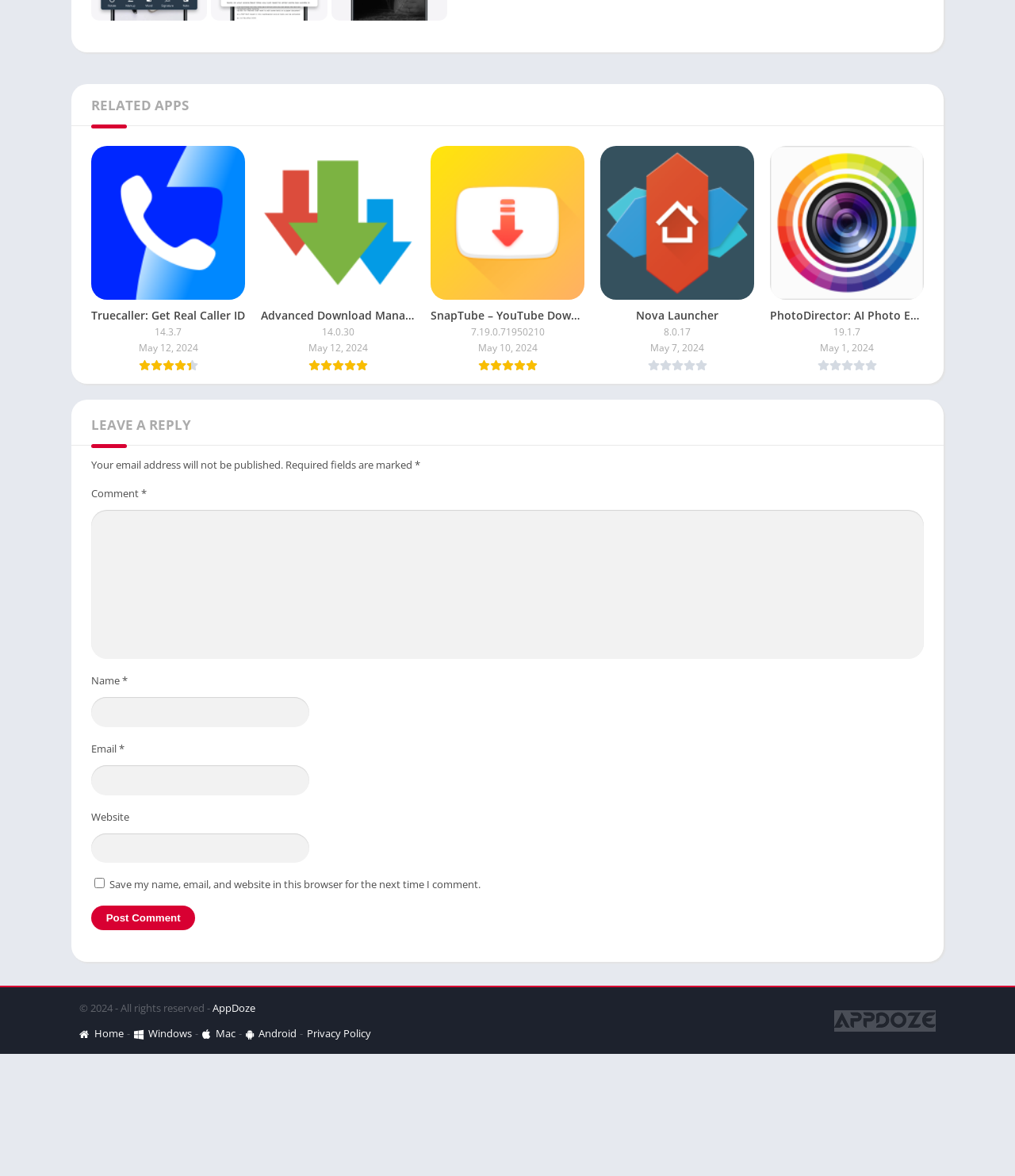How many apps are listed under 'RELATED APPS'?
Please provide a single word or phrase as the answer based on the screenshot.

5